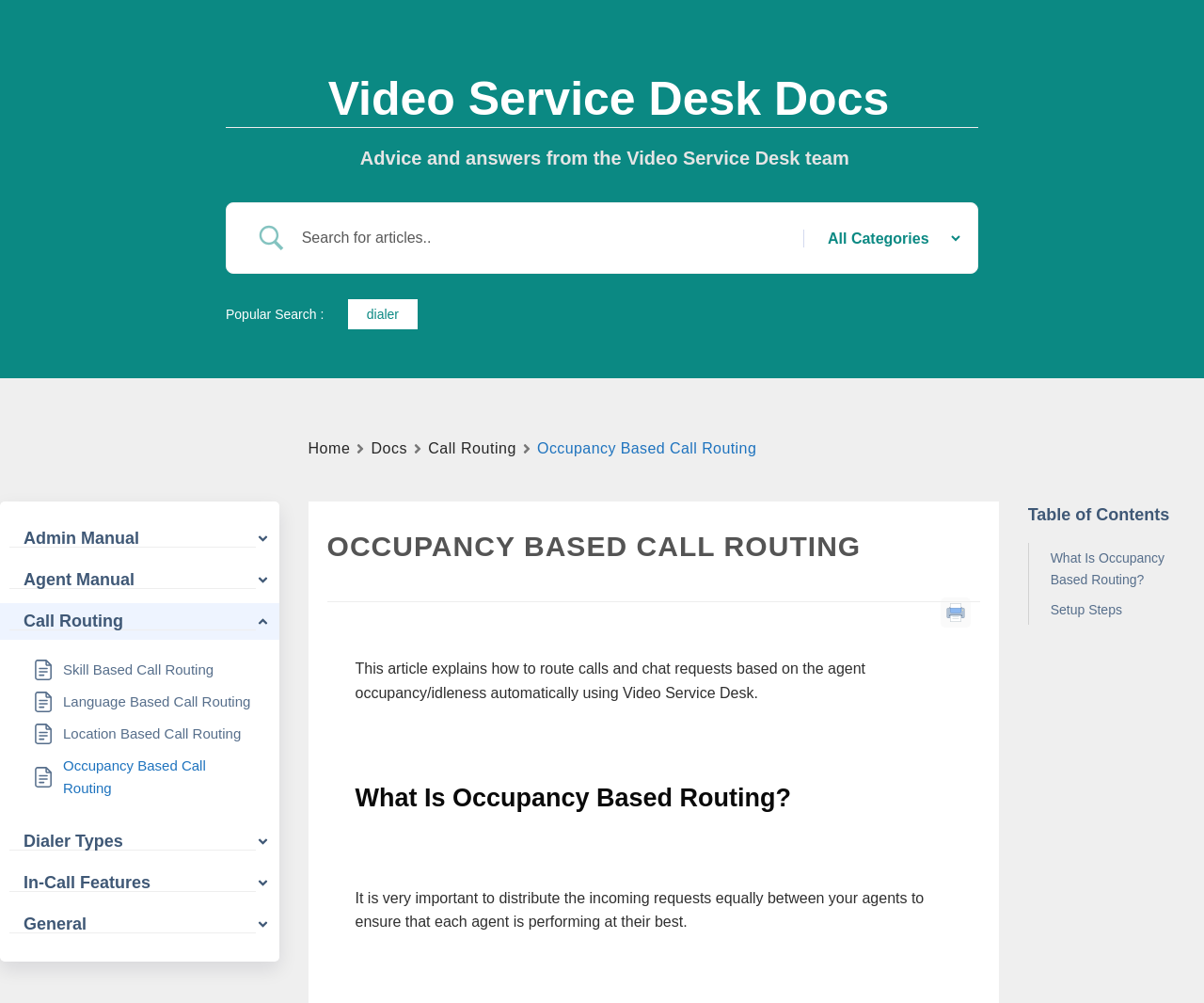Please determine the bounding box coordinates of the element's region to click in order to carry out the following instruction: "Search for articles". The coordinates should be four float numbers between 0 and 1, i.e., [left, top, right, bottom].

[0.239, 0.225, 0.667, 0.249]